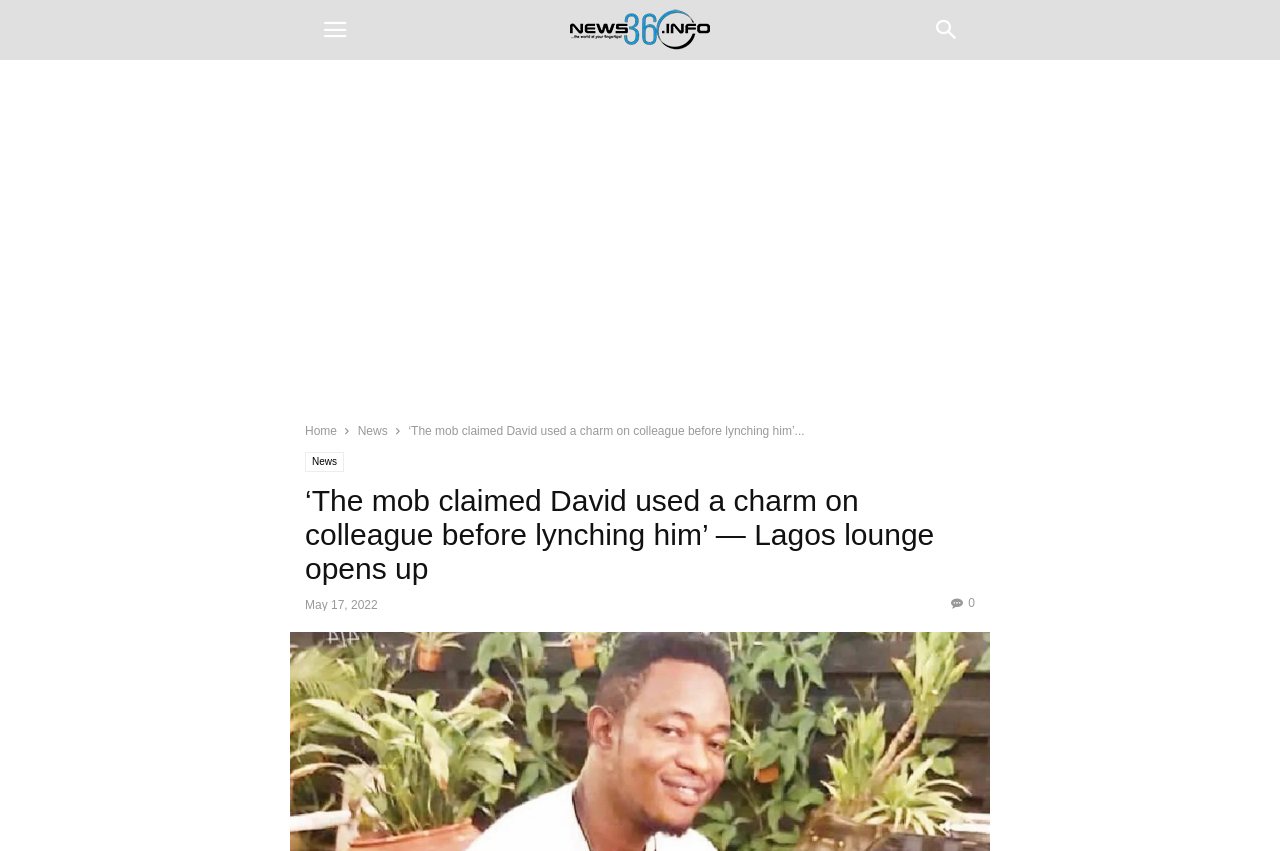What is the topic of the news article?
Please provide a single word or phrase as the answer based on the screenshot.

Lynching of David Imoh